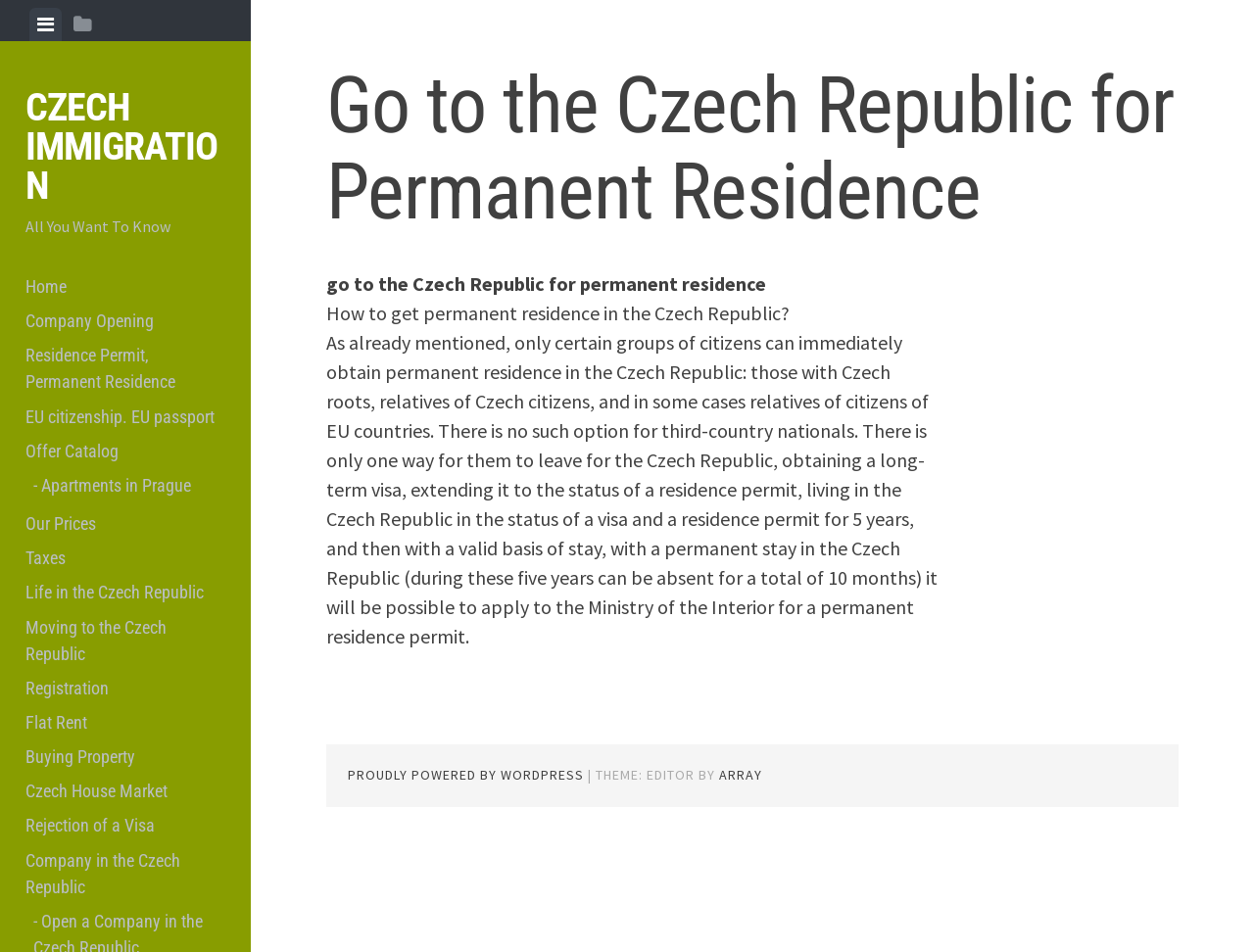Reply to the question with a single word or phrase:
What is the first step for third-country nationals to obtain permanent residence in the Czech Republic?

Obtaining a long-term visa